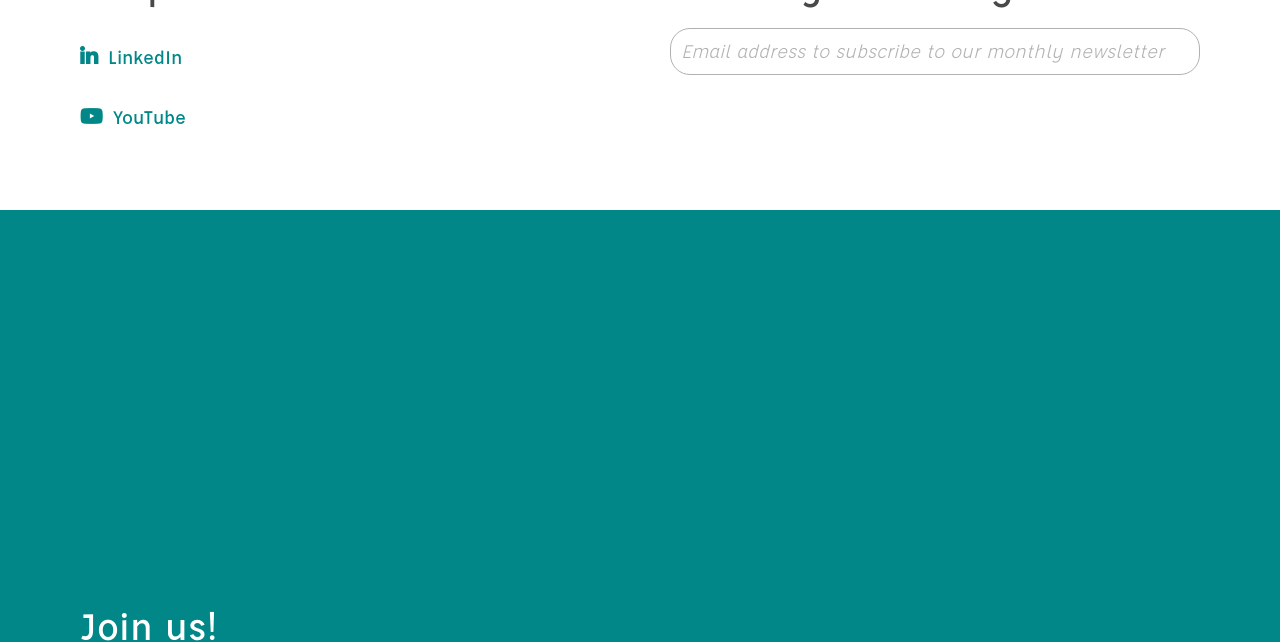From the screenshot, find the bounding box of the UI element matching this description: "Ruth". Supply the bounding box coordinates in the form [left, top, right, bottom], each a float between 0 and 1.

None